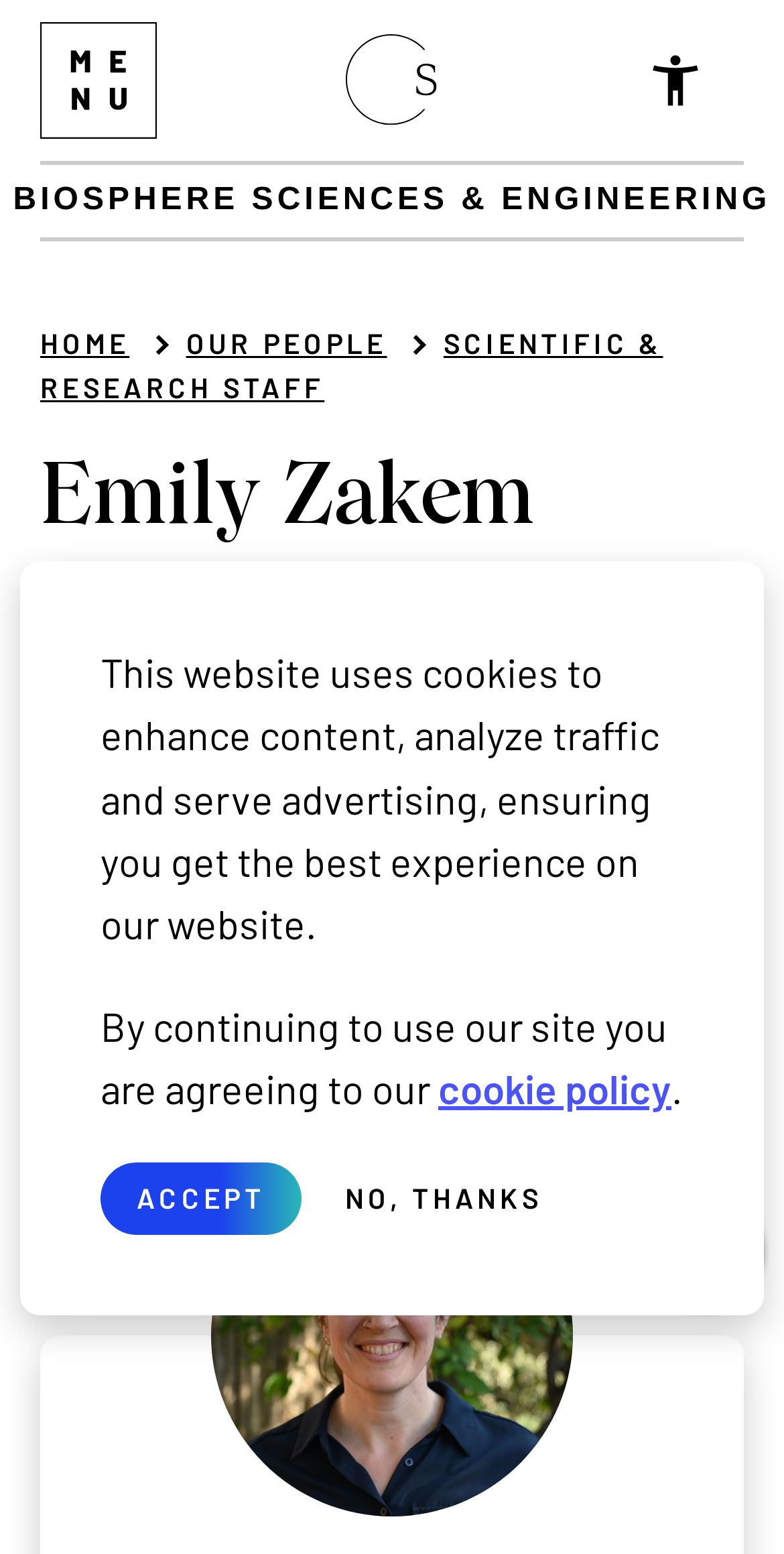What is the topic of the text below the image?
Using the information from the image, give a concise answer in one word or a short phrase.

Microorganisms and climate